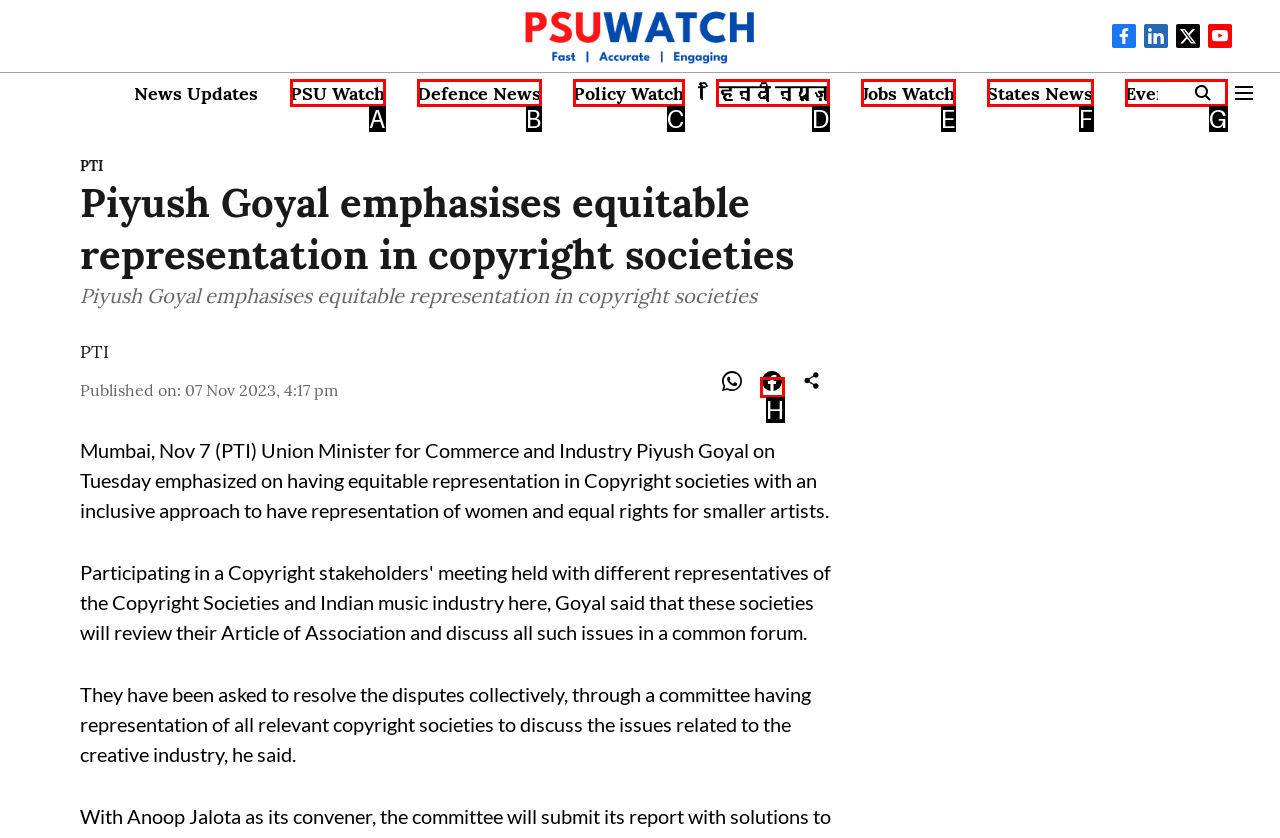Please provide the letter of the UI element that best fits the following description: Policy Watch
Respond with the letter from the given choices only.

C